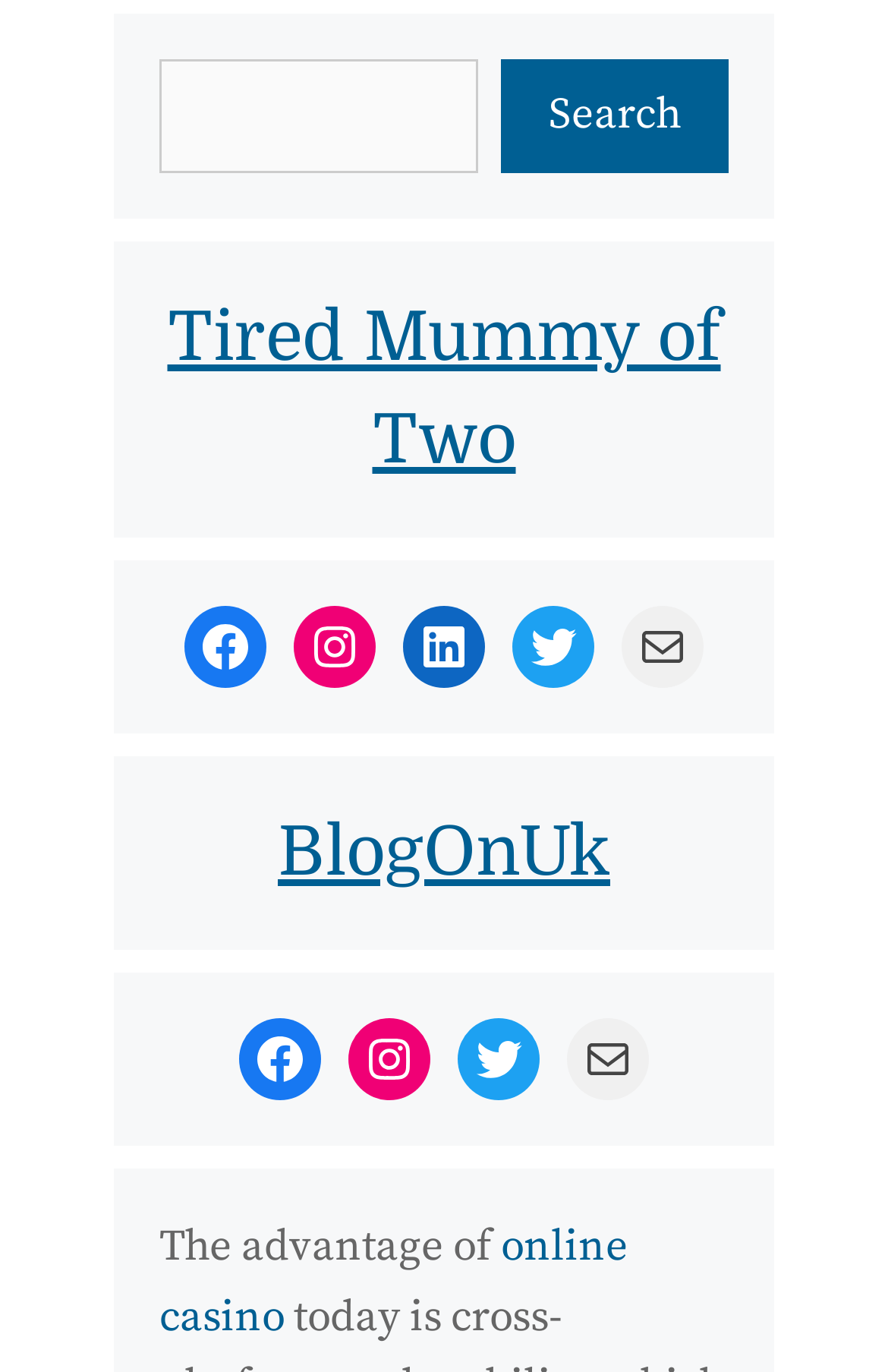Provide the bounding box coordinates of the HTML element this sentence describes: "online casino". The bounding box coordinates consist of four float numbers between 0 and 1, i.e., [left, top, right, bottom].

[0.179, 0.891, 0.708, 0.979]